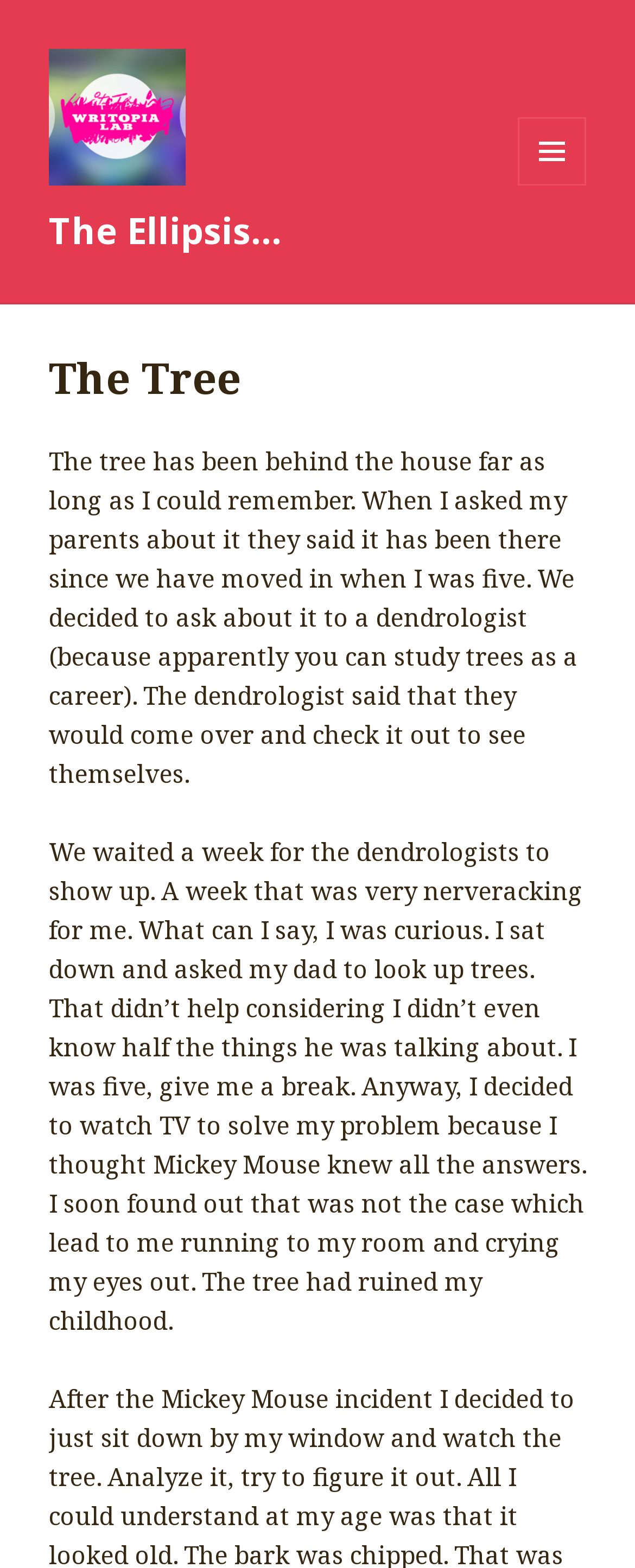What is the profession of the person who came to check the tree?
Please give a detailed and elaborate answer to the question based on the image.

The text mentions that the narrator and their parents decided to ask about the tree to a 'dendrologist (because apparently you can study trees as a career).' This indicates that a dendrologist is a professional who studies trees.